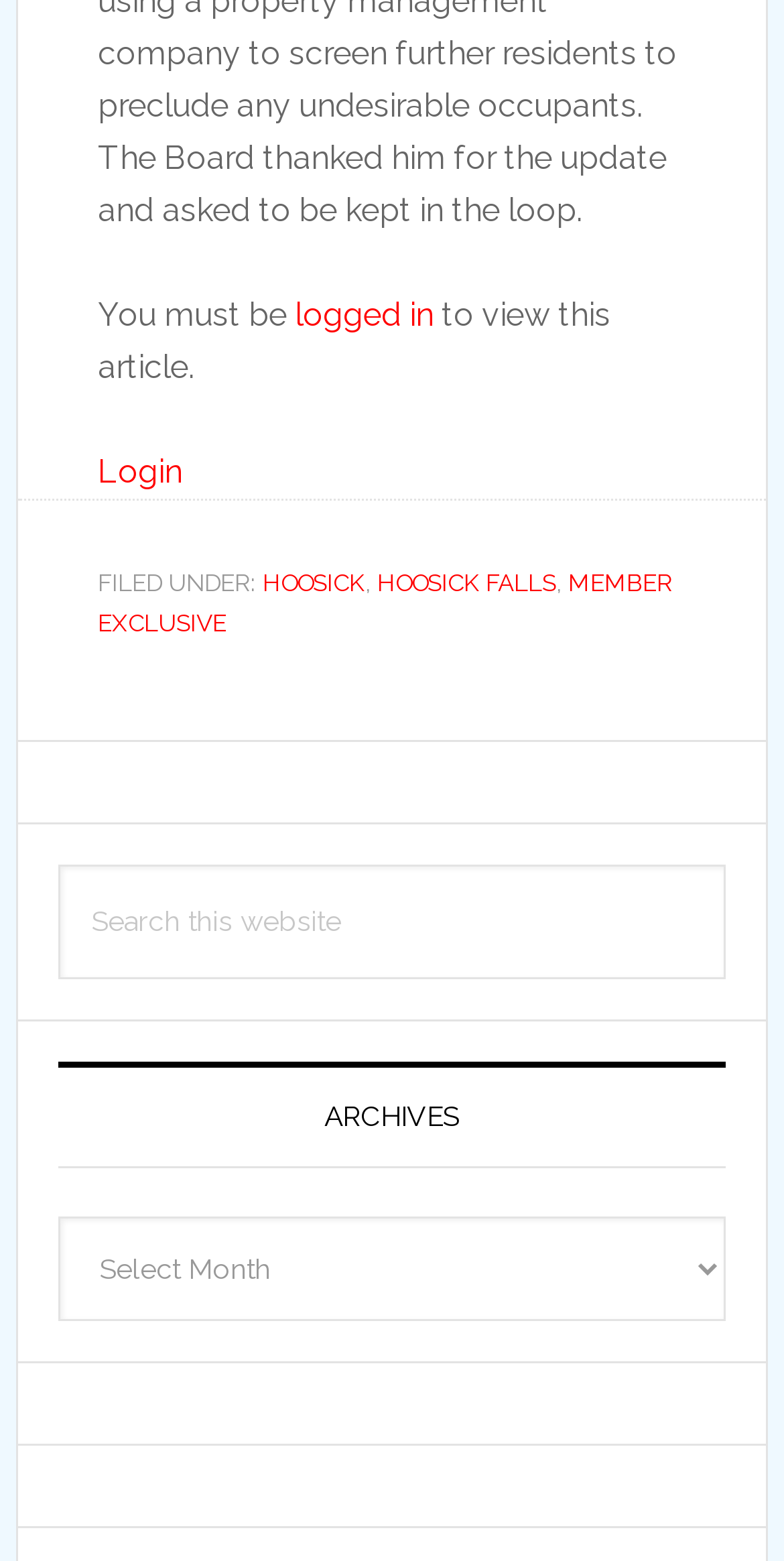Return the bounding box coordinates of the UI element that corresponds to this description: "logged in". The coordinates must be given as four float numbers in the range of 0 and 1, [left, top, right, bottom].

[0.376, 0.19, 0.553, 0.214]